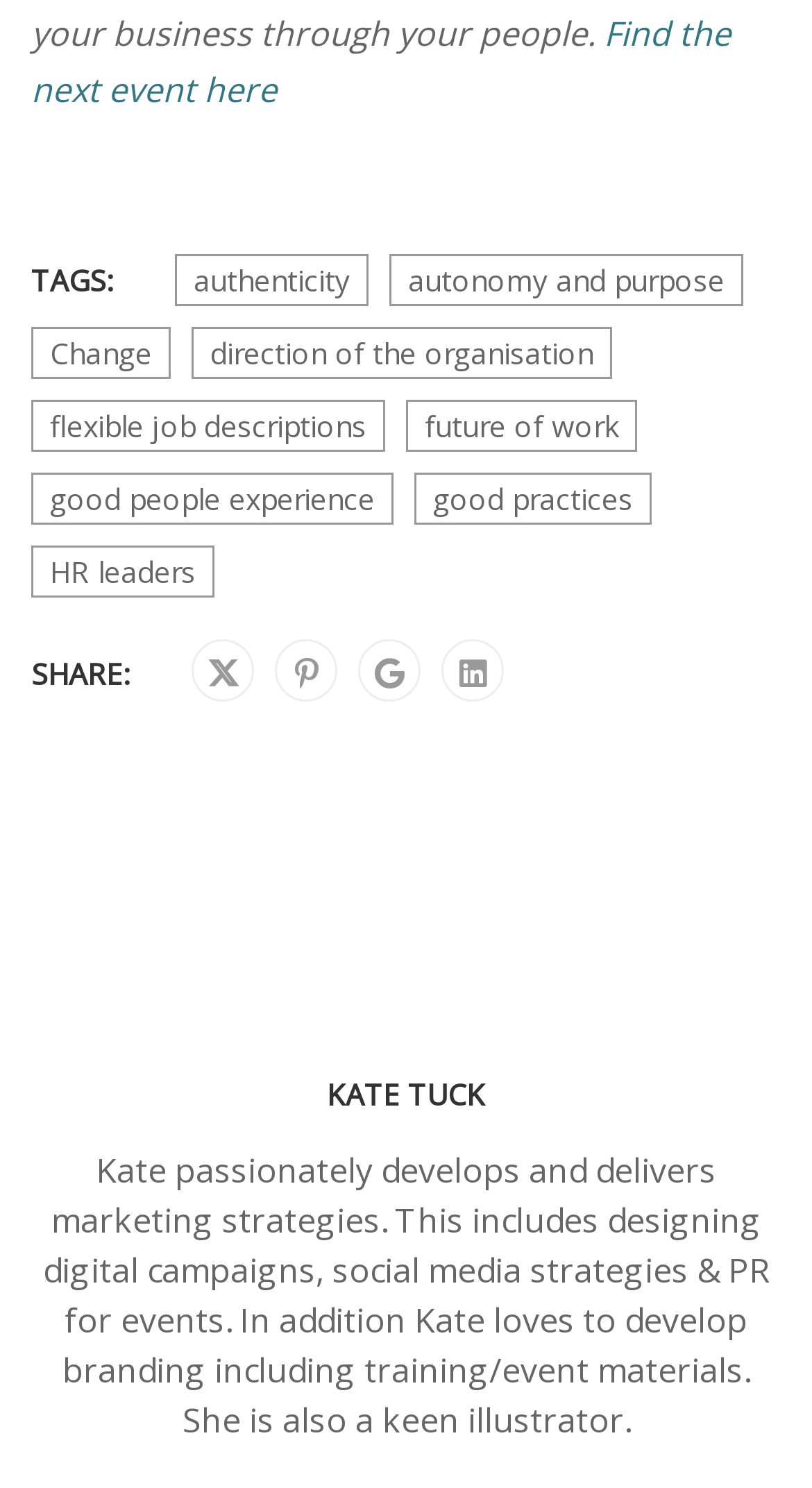Provide a brief response using a word or short phrase to this question:
How many social media links are provided on this webpage?

4